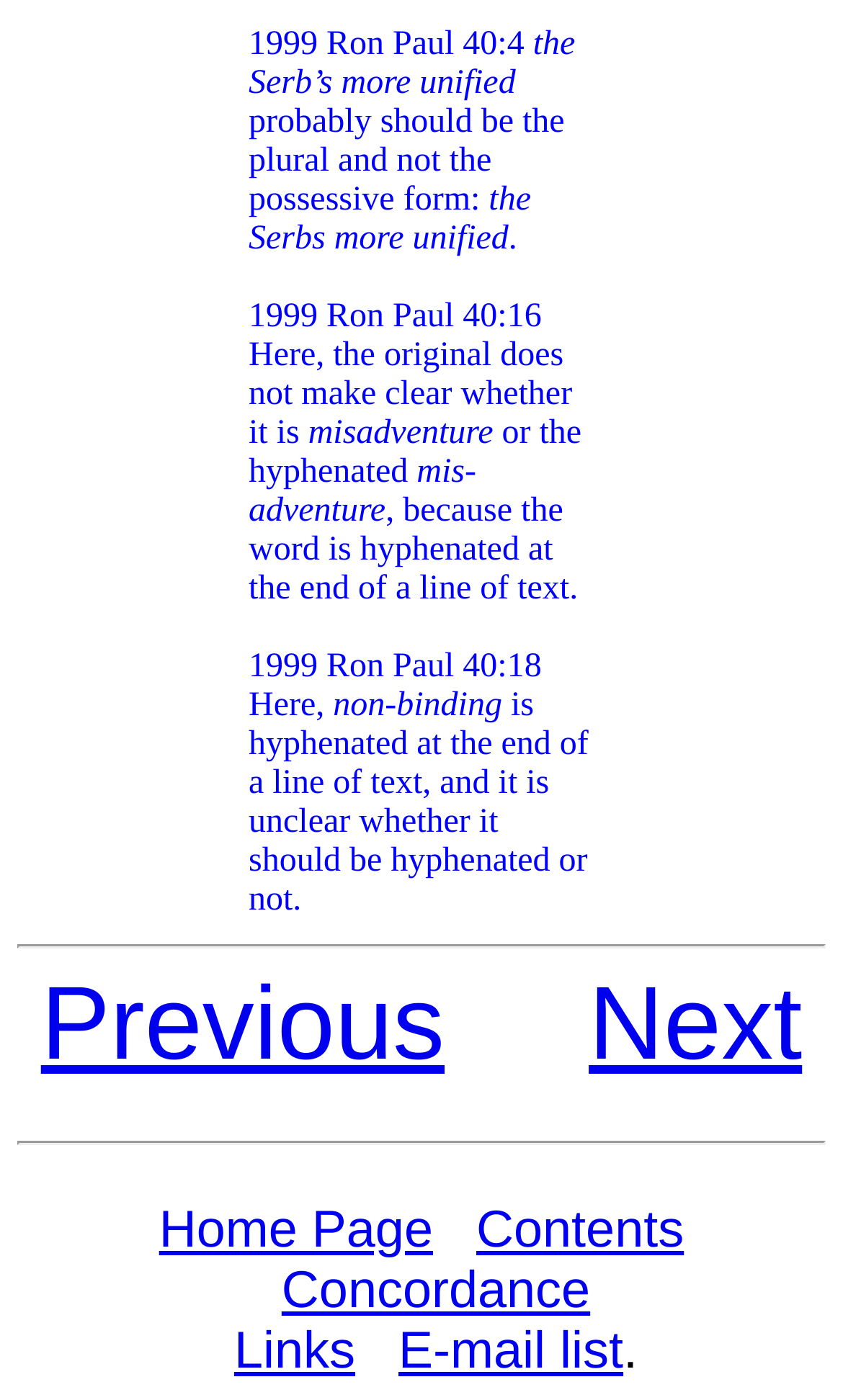Based on the provided description, "Home Page", find the bounding box of the corresponding UI element in the screenshot.

[0.189, 0.858, 0.514, 0.9]